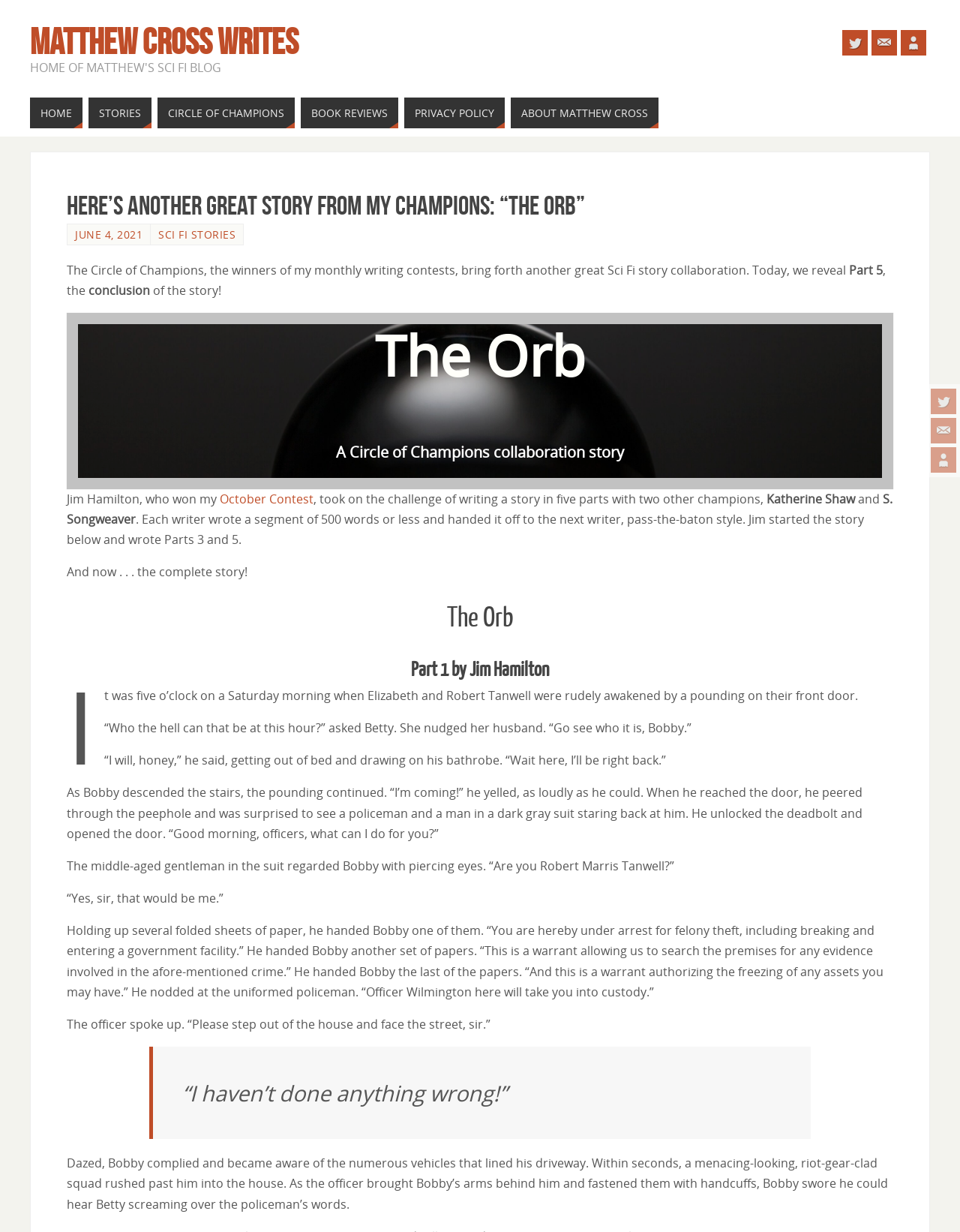Respond to the question below with a concise word or phrase:
How many parts does the story have?

5